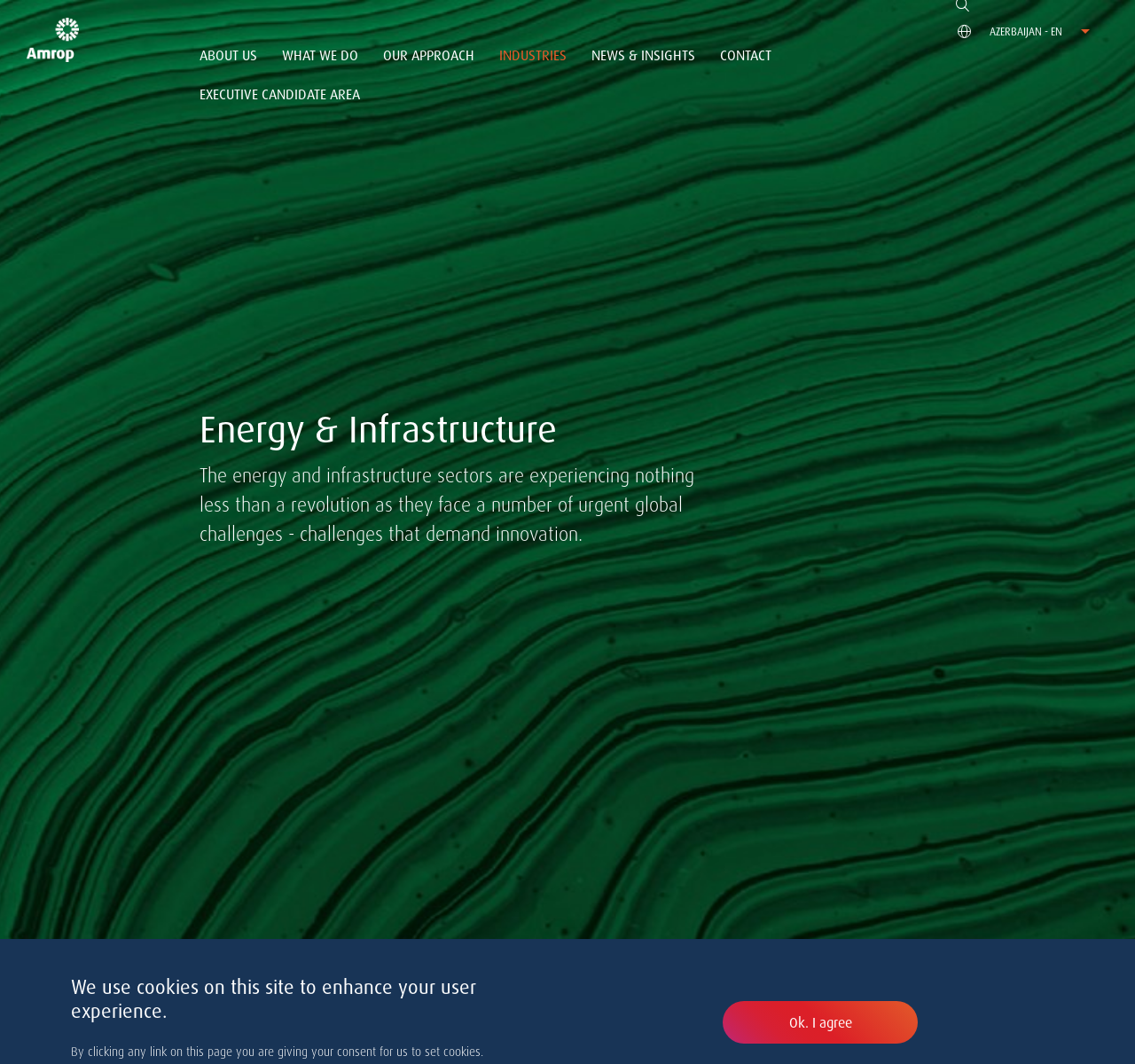Please provide the bounding box coordinate of the region that matches the element description: parent_node: AZERBAIJAN - EN. Coordinates should be in the format (top-left x, top-left y, bottom-right x, bottom-right y) and all values should be between 0 and 1.

[0.833, 0.038, 0.862, 0.065]